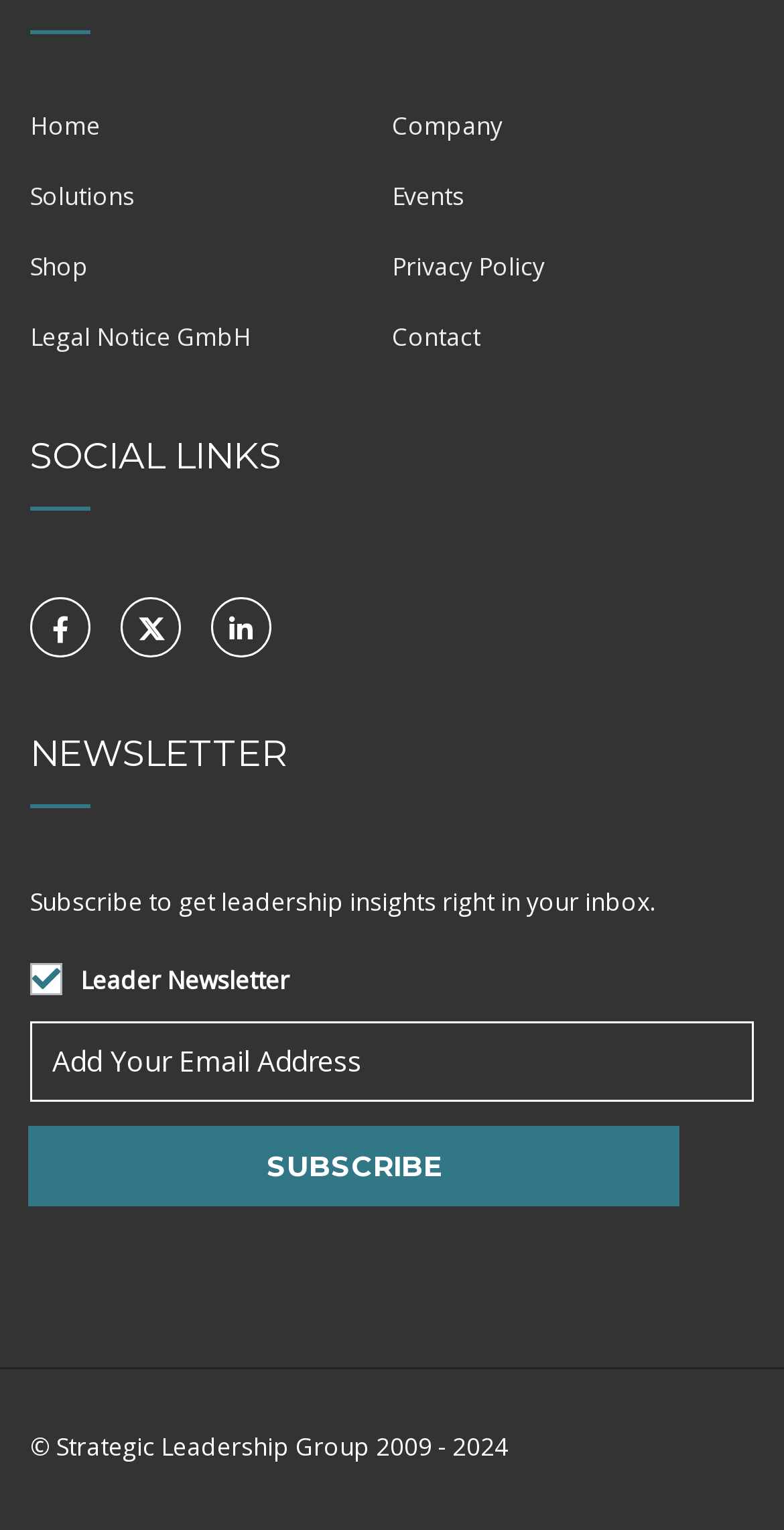What is the purpose of the newsletter section?
Please use the image to provide a one-word or short phrase answer.

To subscribe to leadership insights